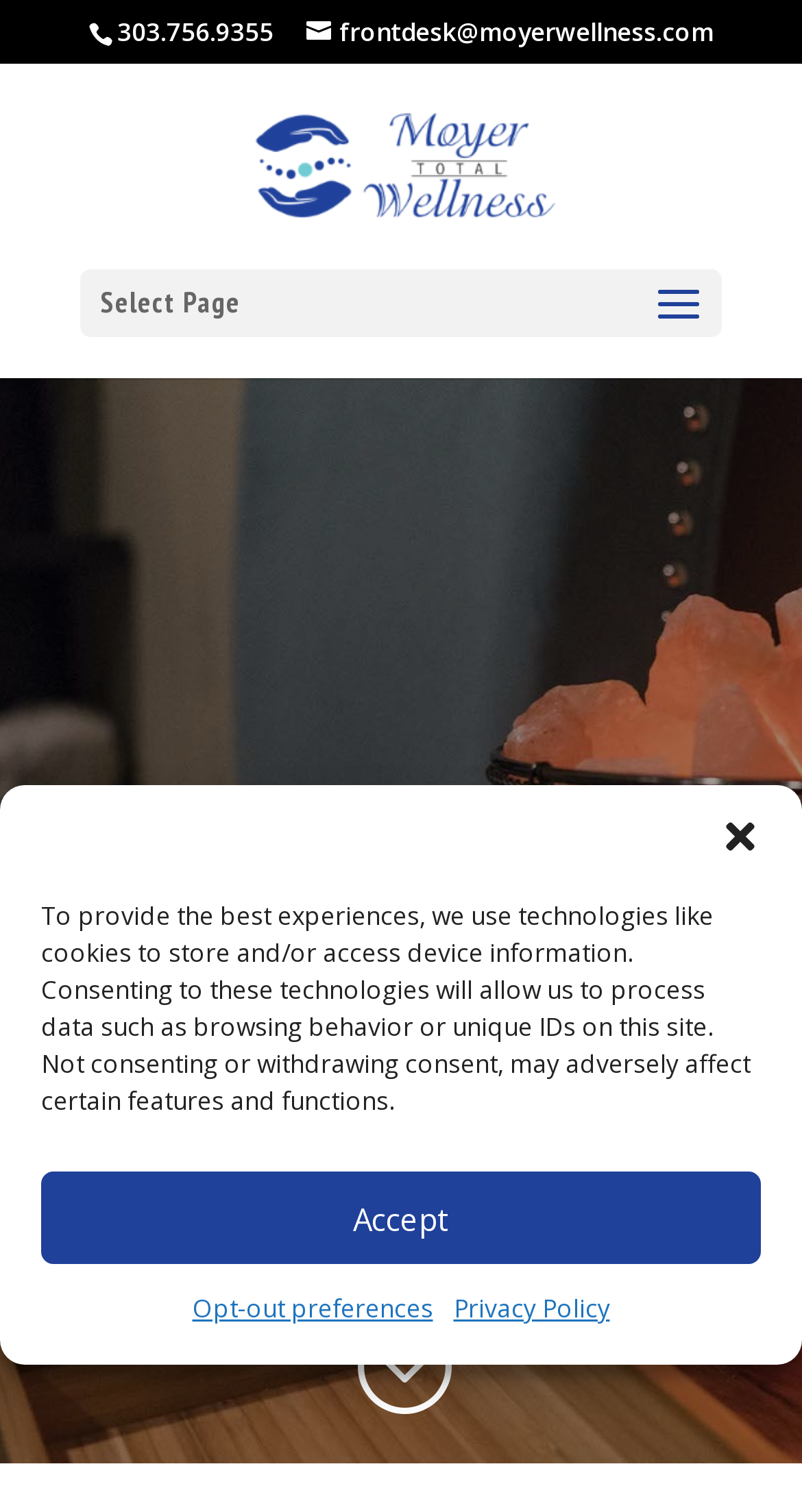What is the name of the wellness clinic?
Please look at the screenshot and answer using one word or phrase.

Moyer Total Wellness